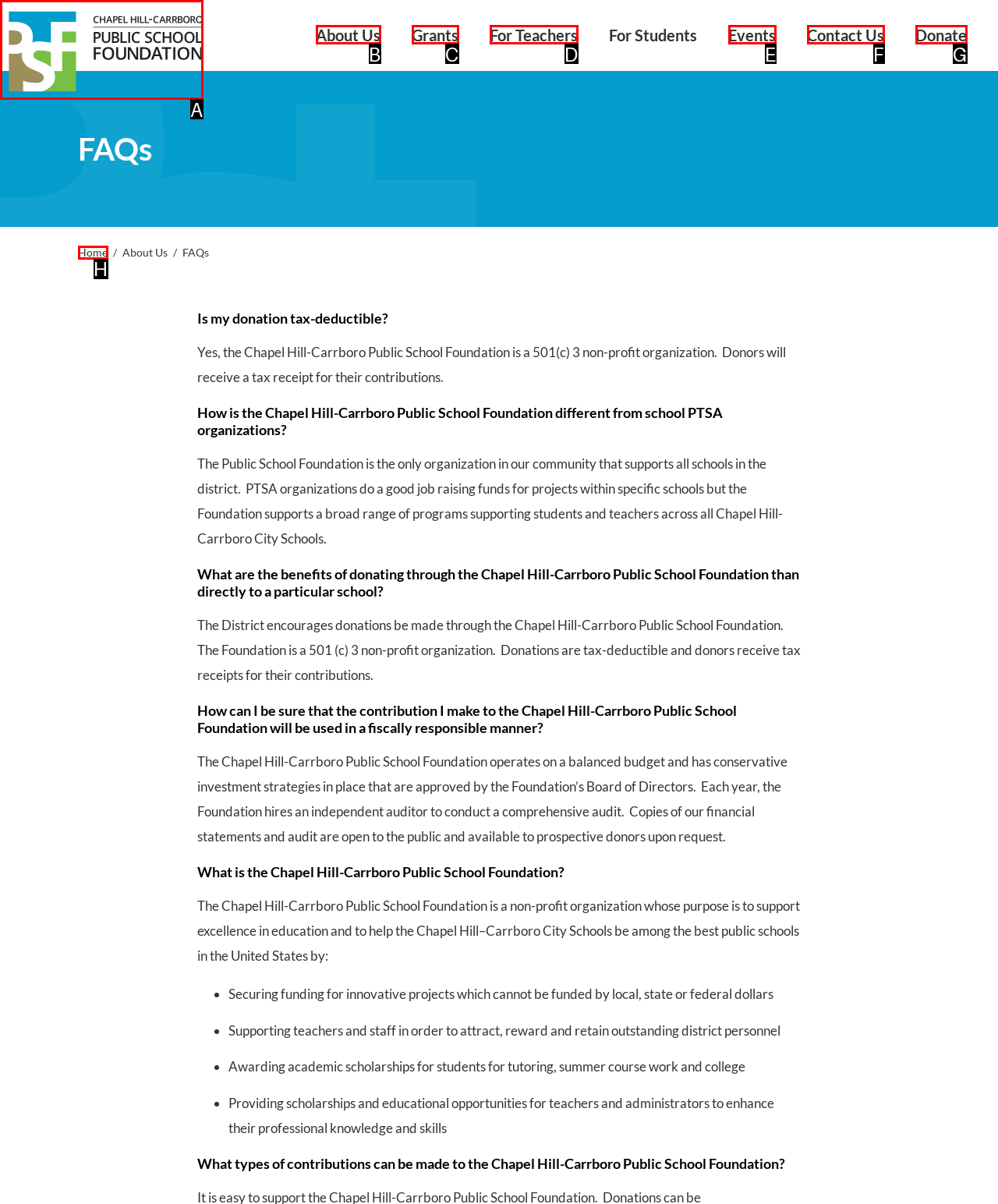Choose the letter that best represents the description: Home. Provide the letter as your response.

H